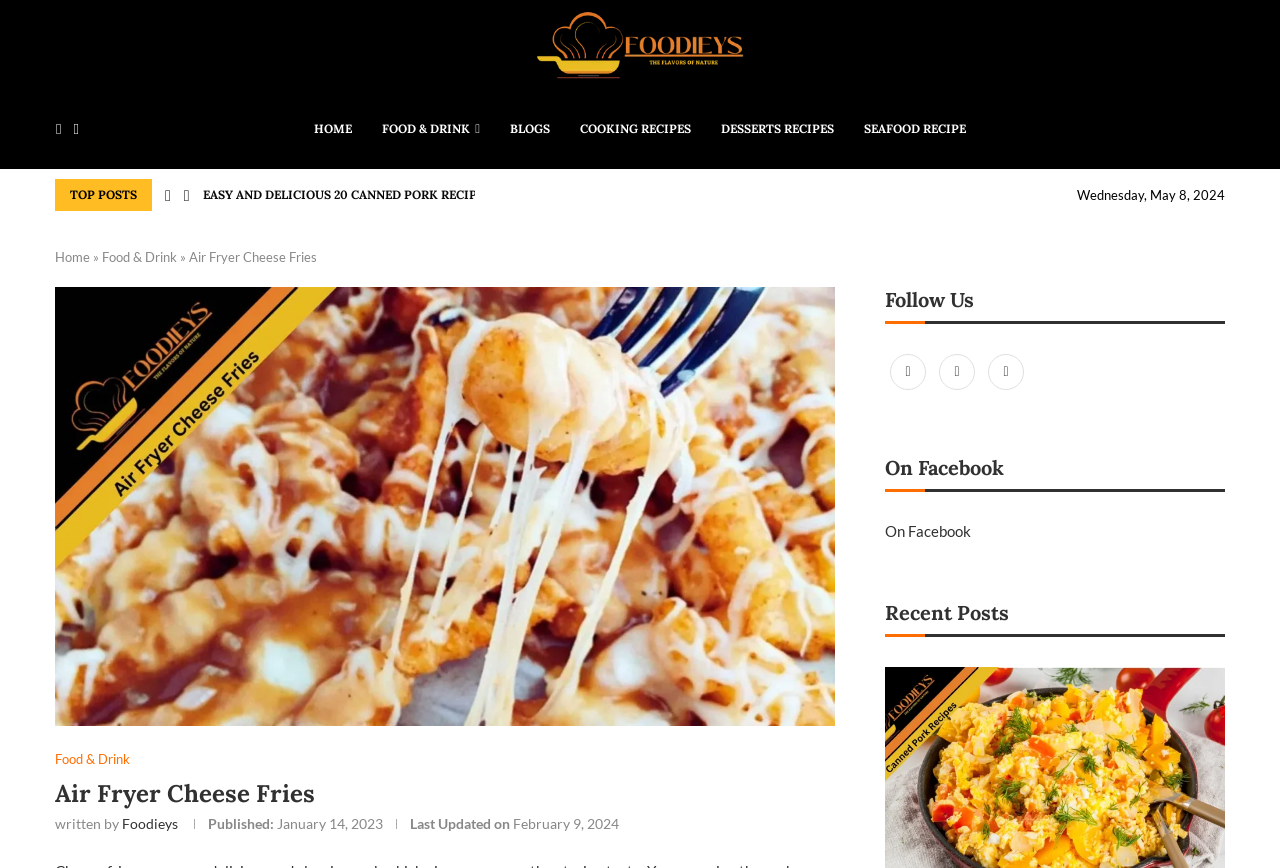Answer the question briefly using a single word or phrase: 
What type of recipe is featured on this webpage?

Air Fryer Cheese Fries